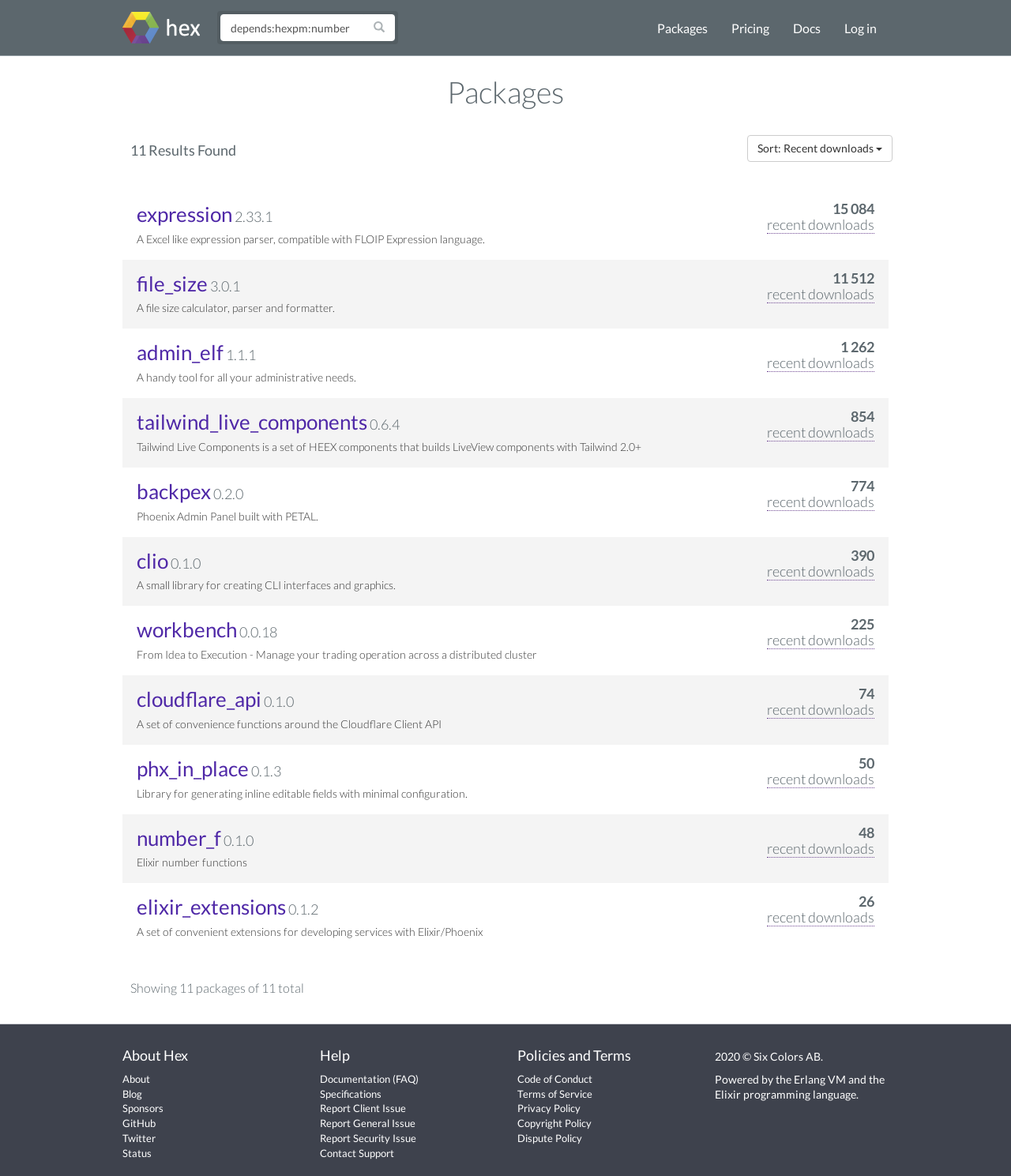Please determine the bounding box coordinates of the element to click on in order to accomplish the following task: "Log in to Hex". Ensure the coordinates are four float numbers ranging from 0 to 1, i.e., [left, top, right, bottom].

[0.823, 0.0, 0.879, 0.047]